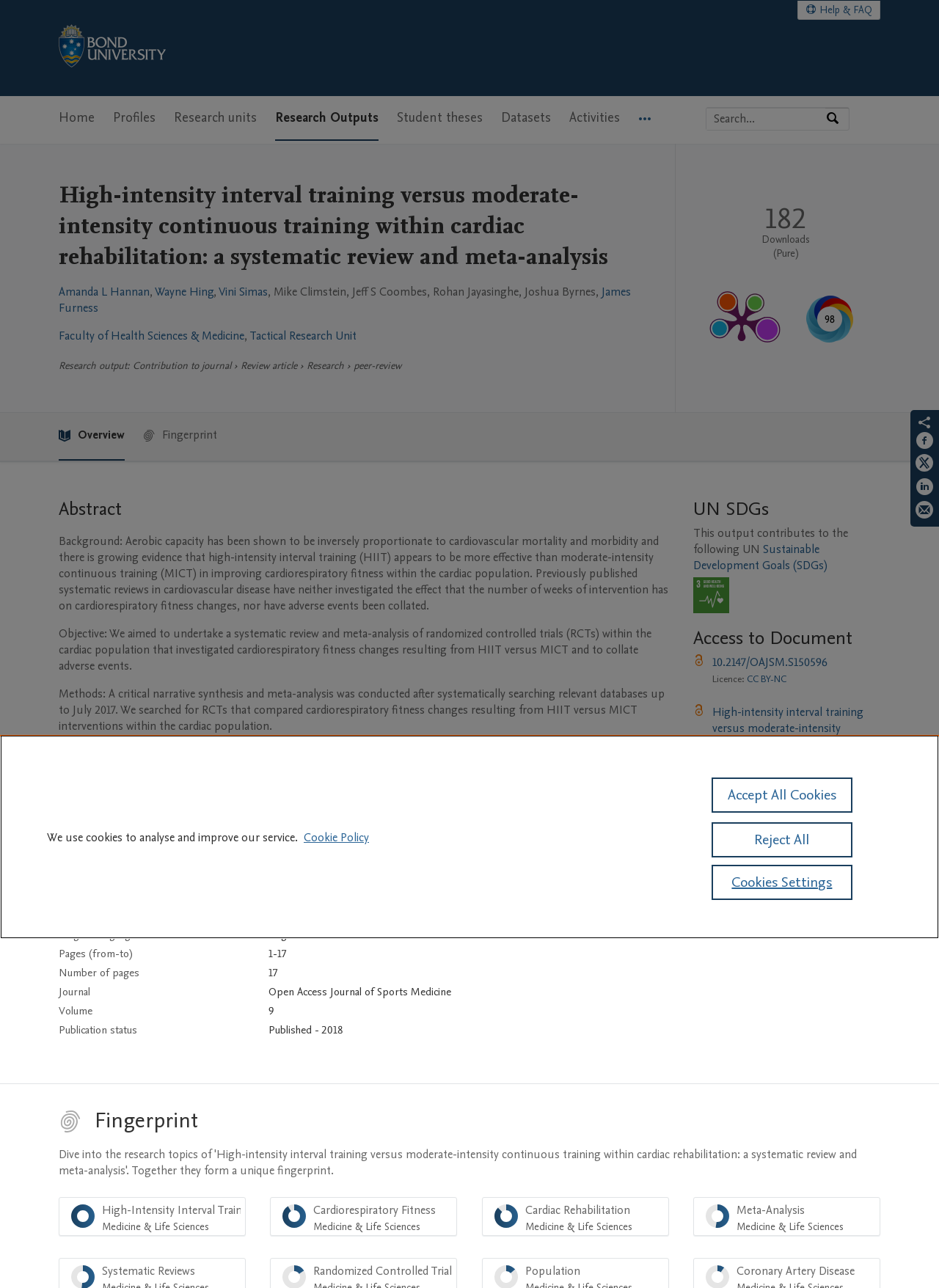What is the name of the journal where this research was published? Examine the screenshot and reply using just one word or a brief phrase.

Open Access Journal of Sports Medicine